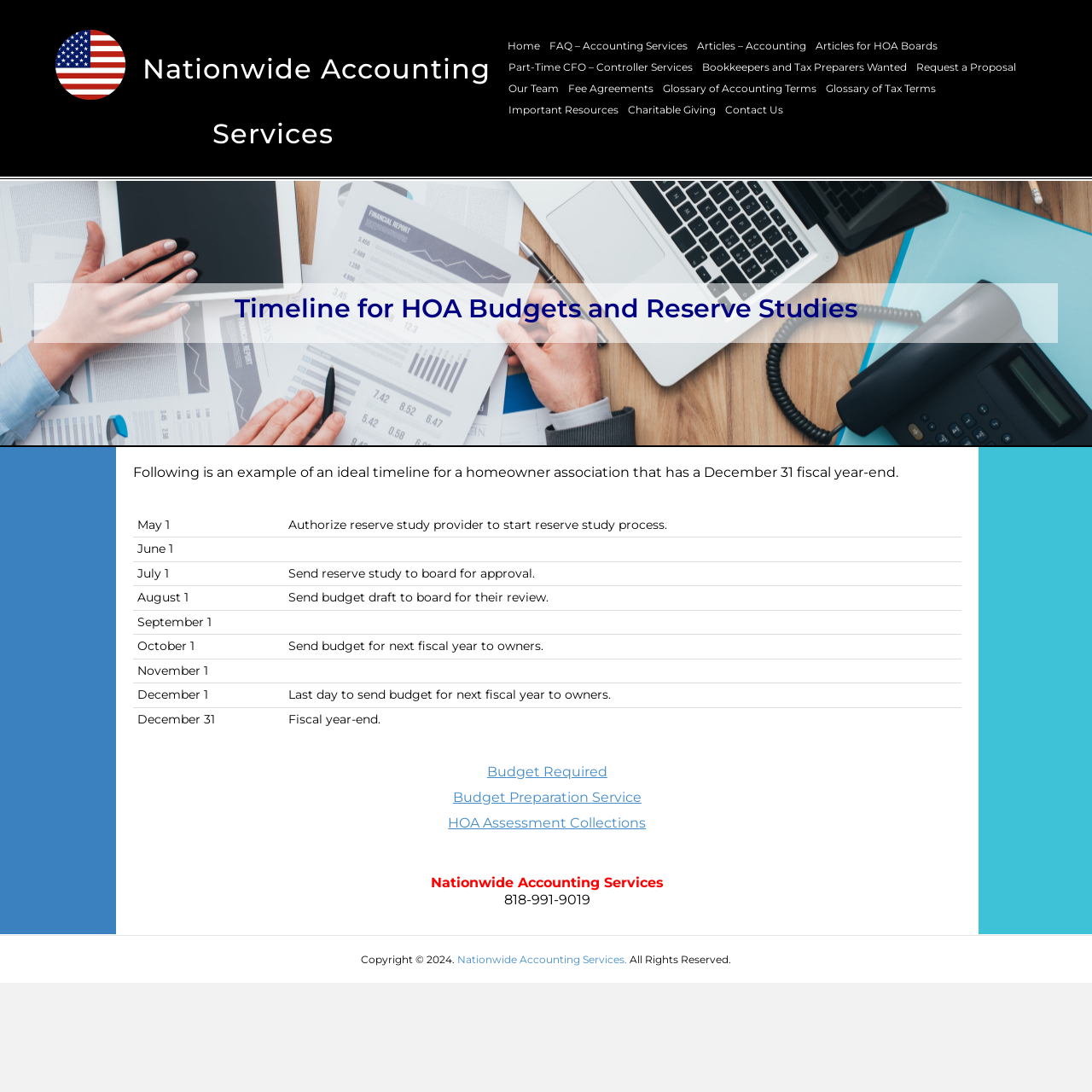Please determine the bounding box coordinates of the element to click on in order to accomplish the following task: "View Articles for HOA Boards". Ensure the coordinates are four float numbers ranging from 0 to 1, i.e., [left, top, right, bottom].

[0.743, 0.032, 0.862, 0.051]